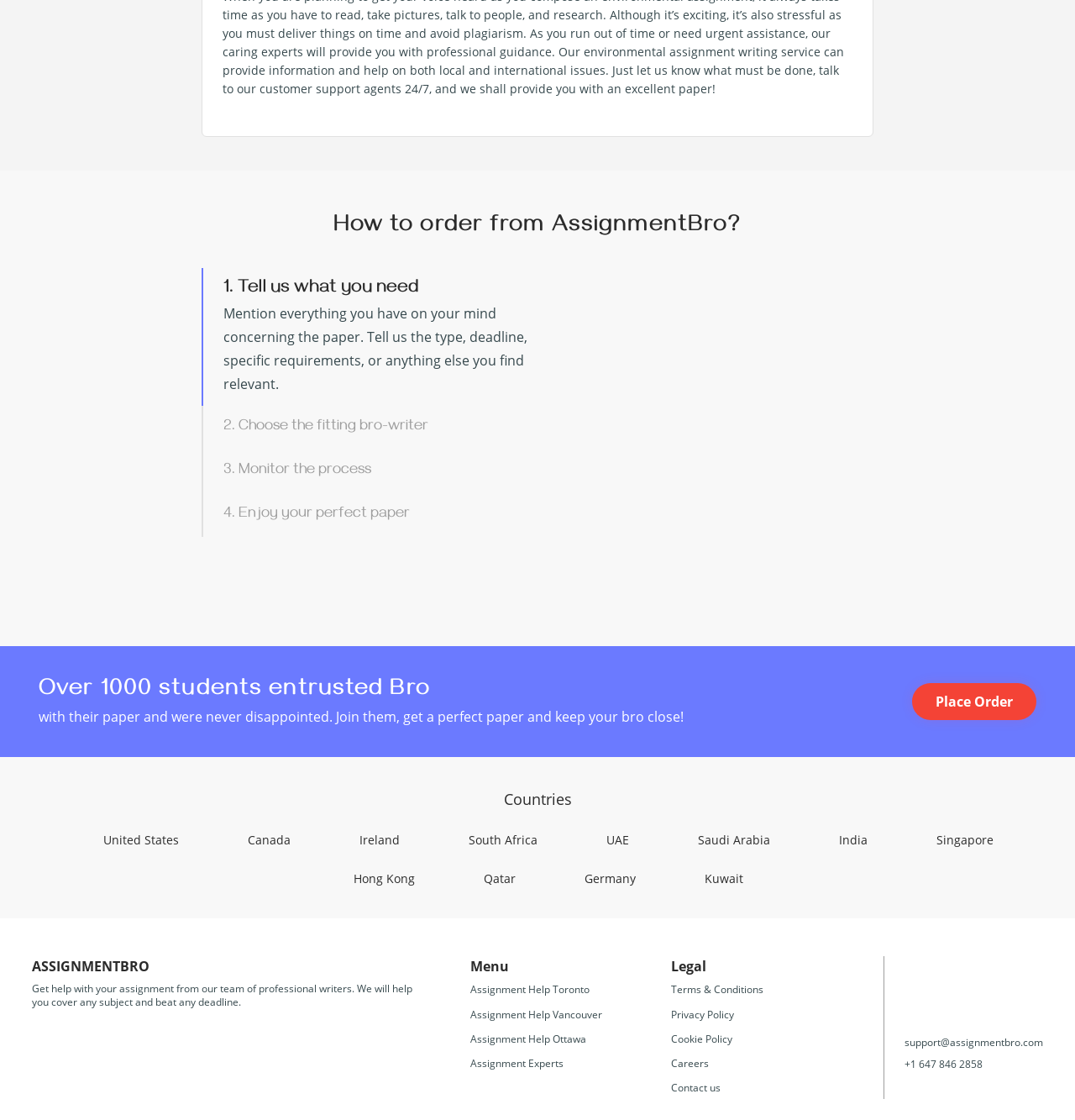Locate the bounding box coordinates of the region to be clicked to comply with the following instruction: "Click the 'Place Order' button". The coordinates must be four float numbers between 0 and 1, in the form [left, top, right, bottom].

[0.848, 0.61, 0.964, 0.643]